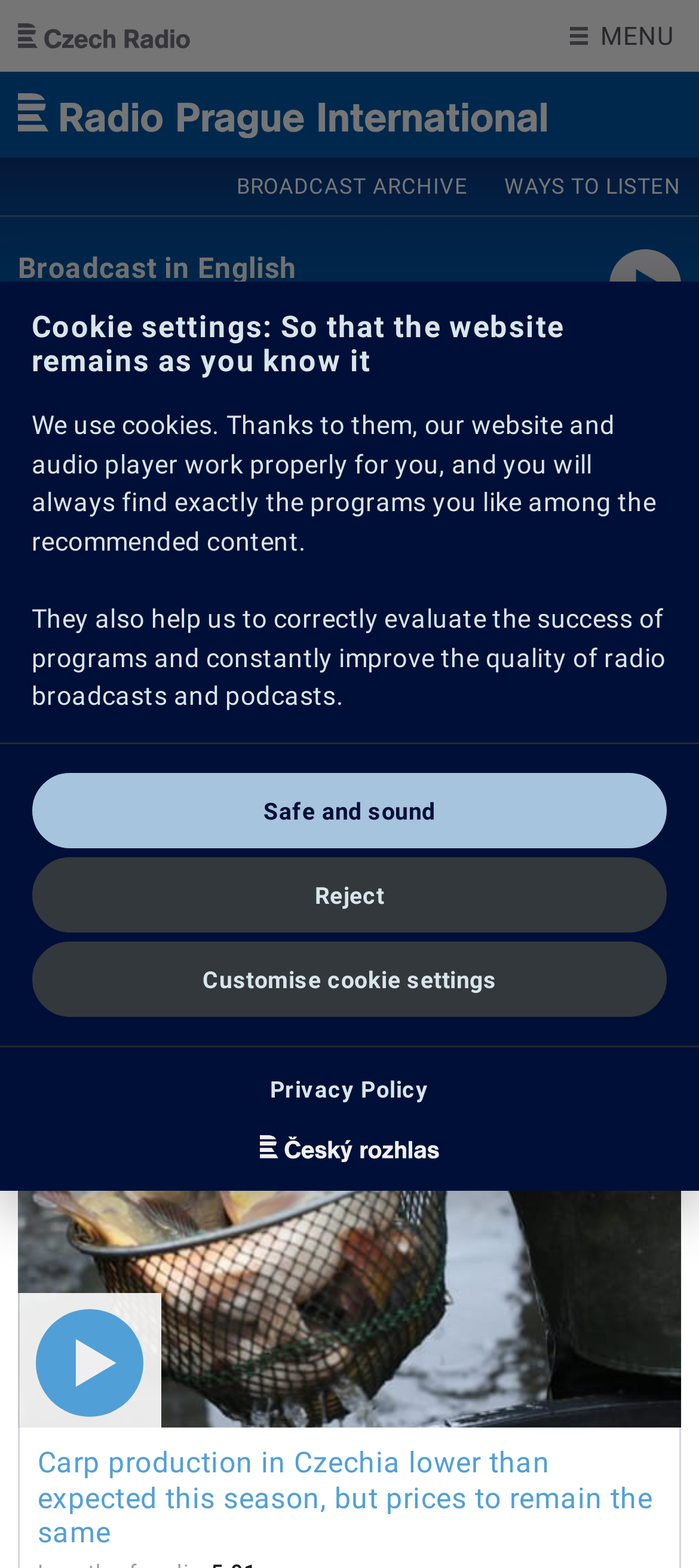What is the photographer's name?
Look at the image and provide a short answer using one word or a phrase.

Milan Kopecký